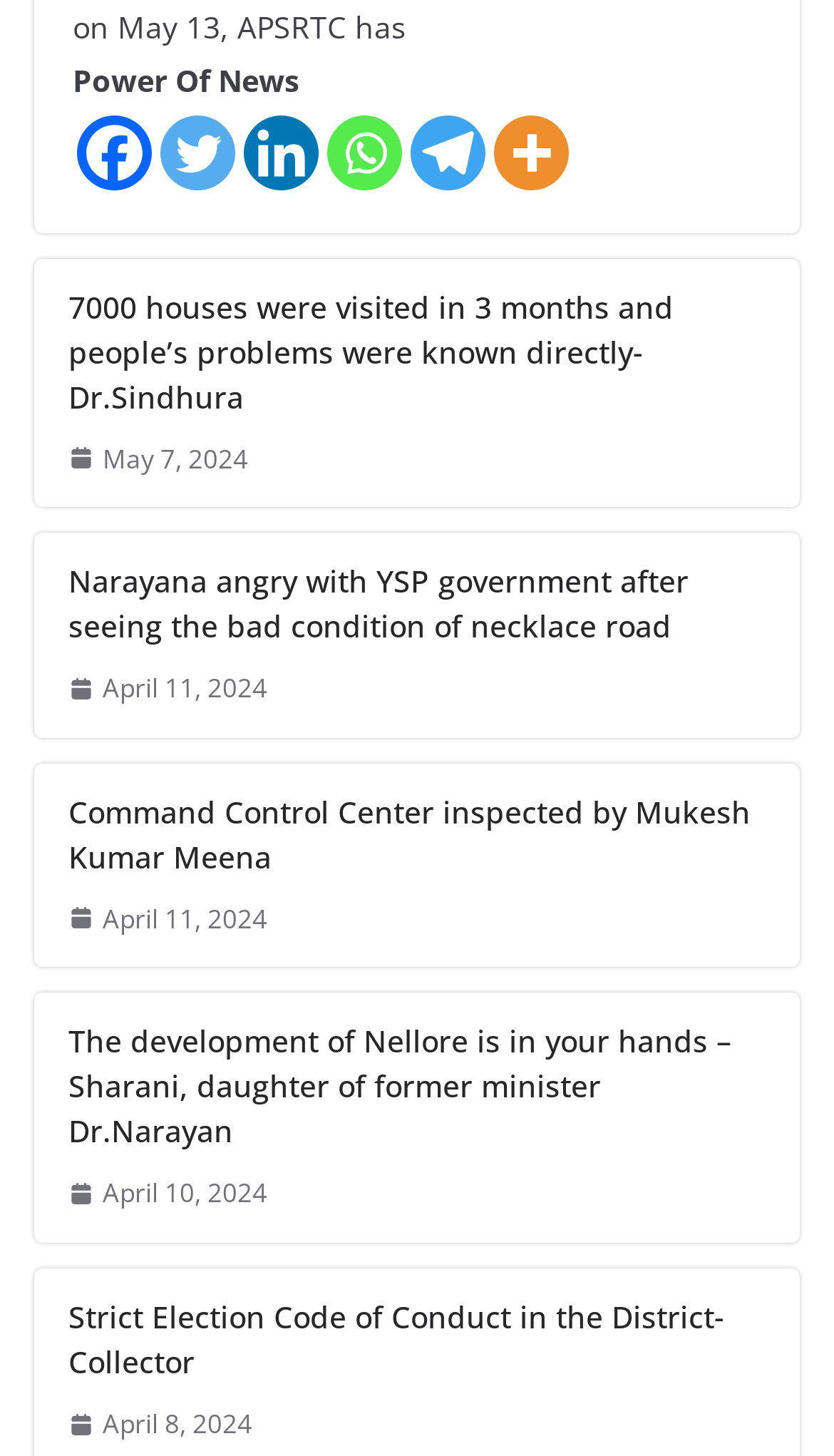How many images are associated with each news article? Look at the image and give a one-word or short phrase answer.

1